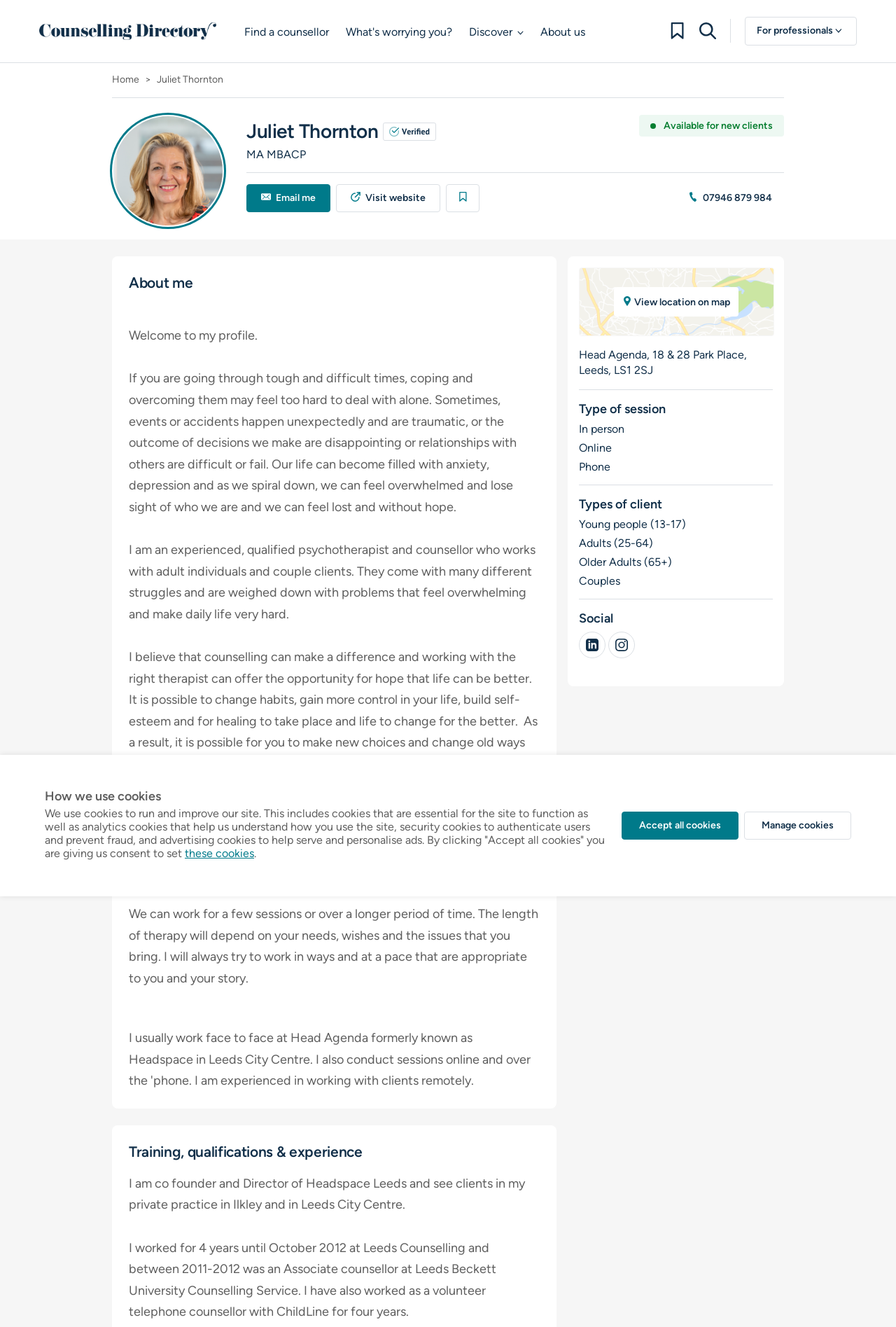Highlight the bounding box coordinates of the element you need to click to perform the following instruction: "View the location on the map."

[0.647, 0.202, 0.863, 0.253]